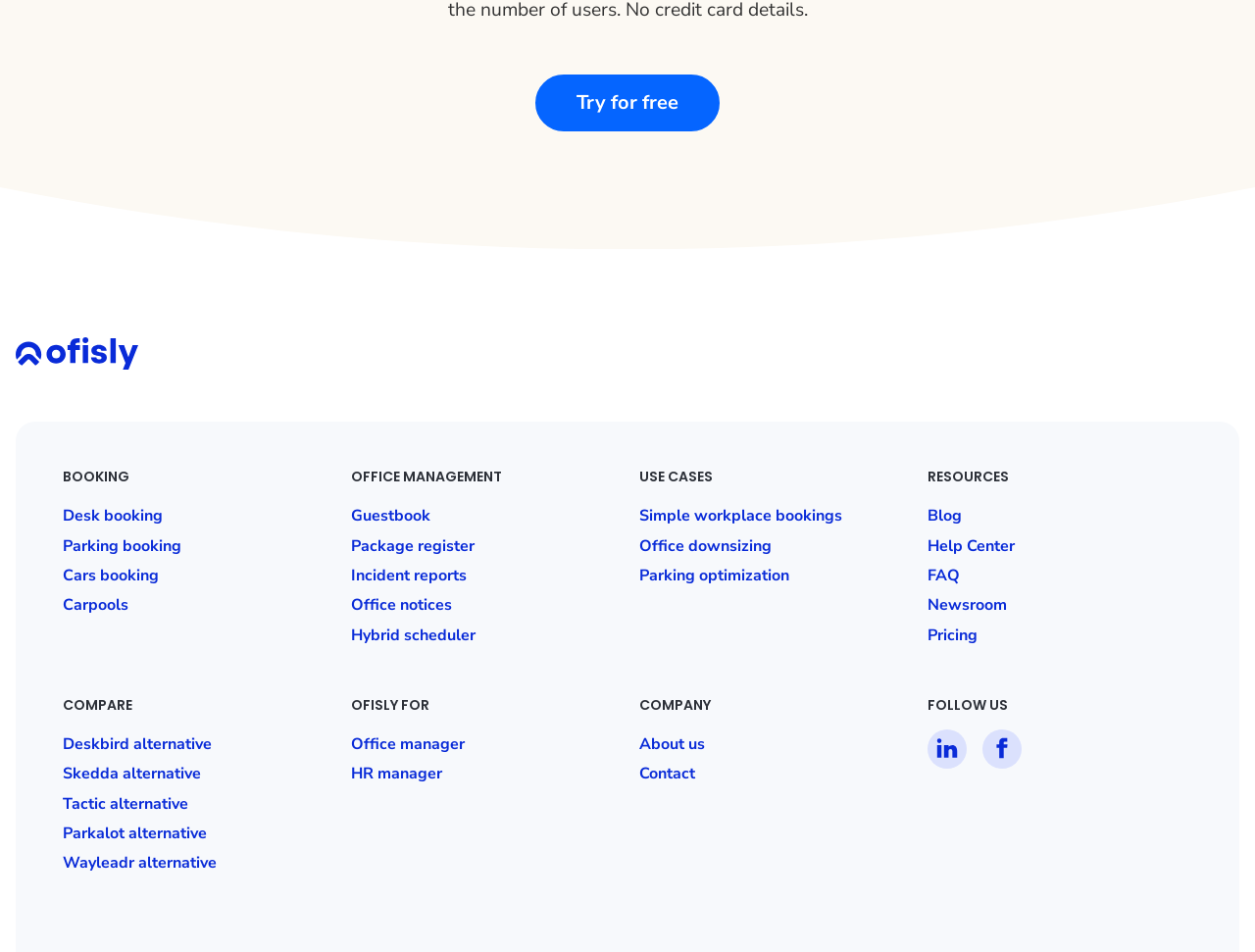Find the bounding box coordinates of the element I should click to carry out the following instruction: "Read the blog".

[0.739, 0.531, 0.766, 0.553]